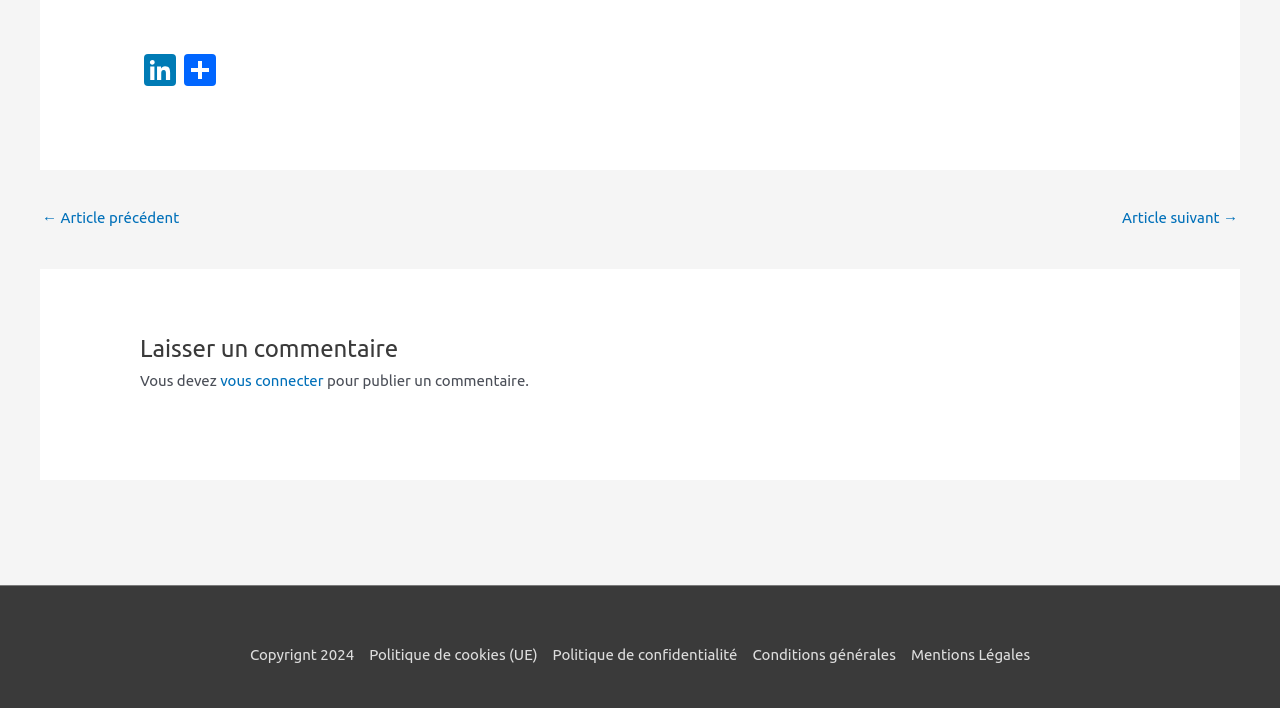What is the position of the 'Navigation des articles' element?
With the help of the image, please provide a detailed response to the question.

The 'Navigation des articles' element has a bounding box coordinate of [0.031, 0.24, 0.969, 0.338], which indicates that it is located at the top-middle of the webpage. The y1 coordinate of 0.24 is relatively small compared to other elements, which suggests that it is near the top of the webpage.